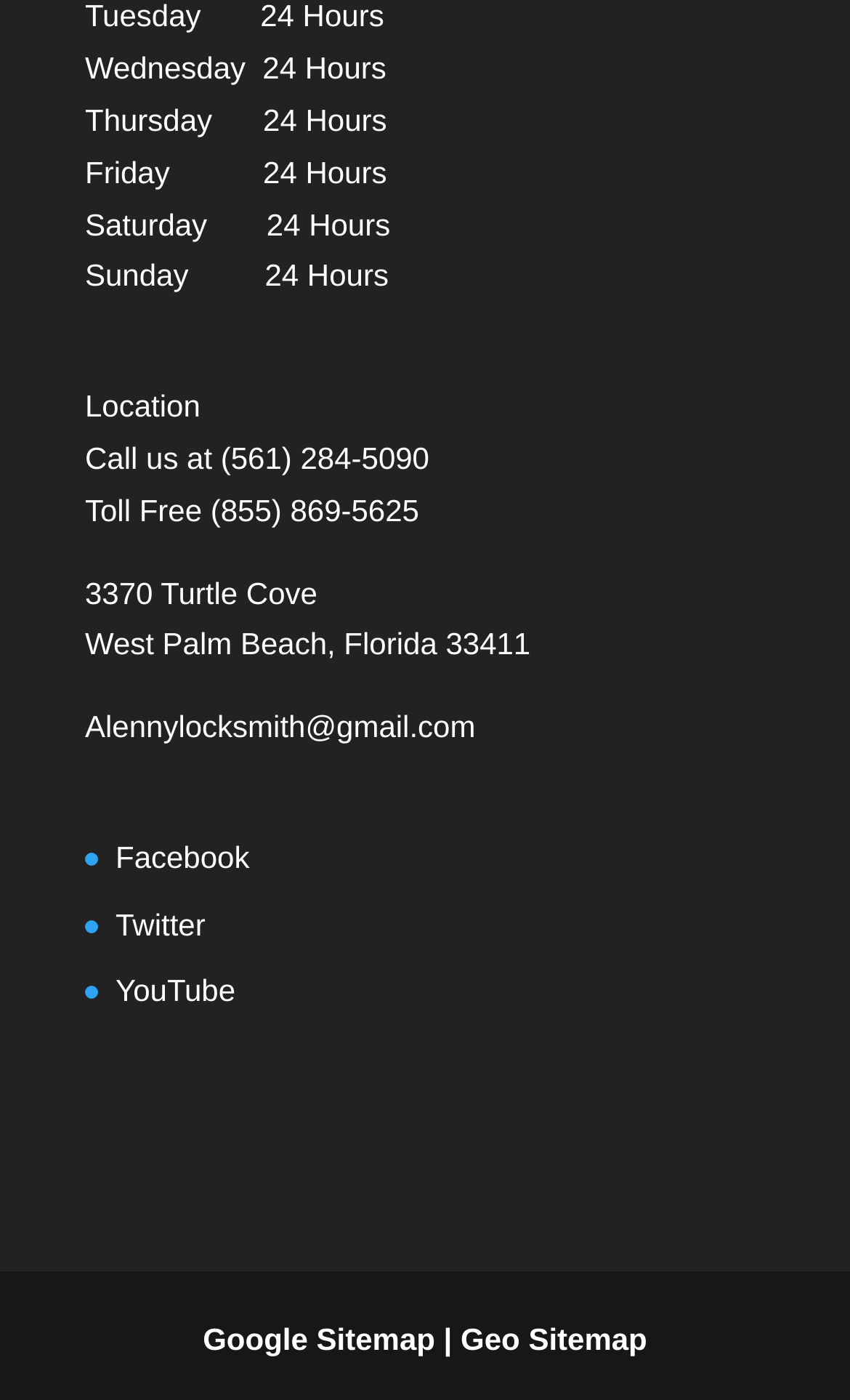Refer to the image and answer the question with as much detail as possible: How many social media links are there?

I found the answer by counting the link elements at the bottom of the webpage that correspond to social media platforms, which are Facebook, Twitter, and YouTube.